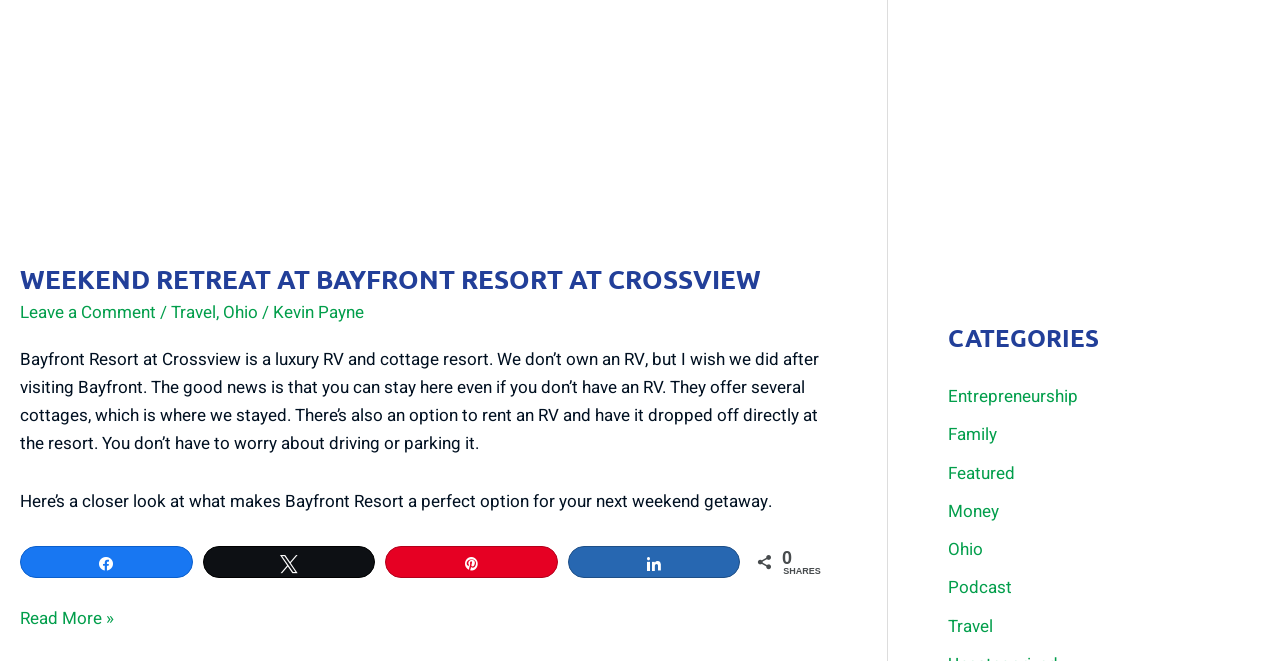Please predict the bounding box coordinates of the element's region where a click is necessary to complete the following instruction: "Share the post on Twitter". The coordinates should be represented by four float numbers between 0 and 1, i.e., [left, top, right, bottom].

[0.159, 0.827, 0.292, 0.873]